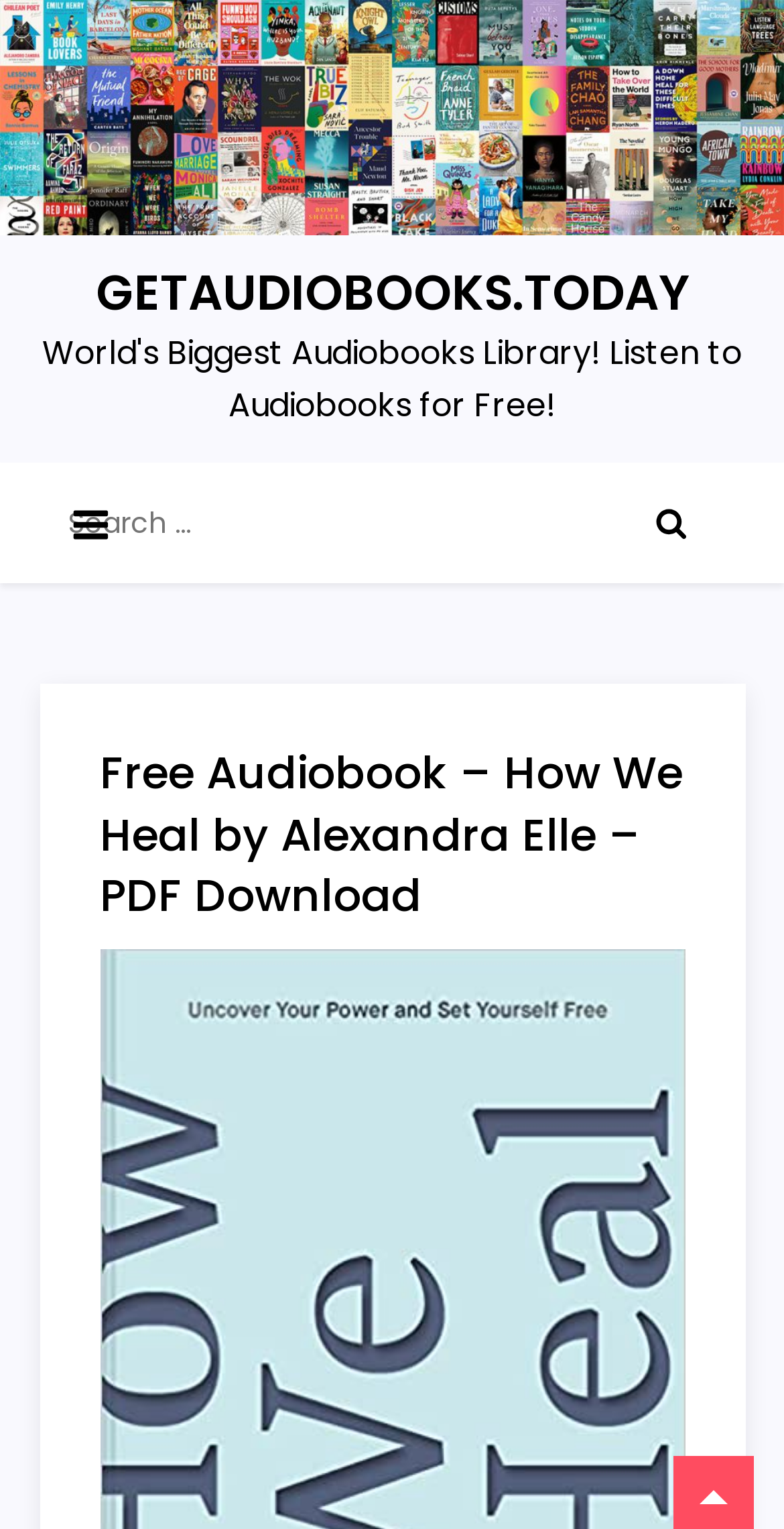From the details in the image, provide a thorough response to the question: Who is the author of the audiobook?

I found the answer by examining the heading element on the page, which contains the text 'Free Audiobook – How We Heal by Alexandra Elle – PDF Download'. The author's name is explicitly mentioned in the heading, making it easy to identify.